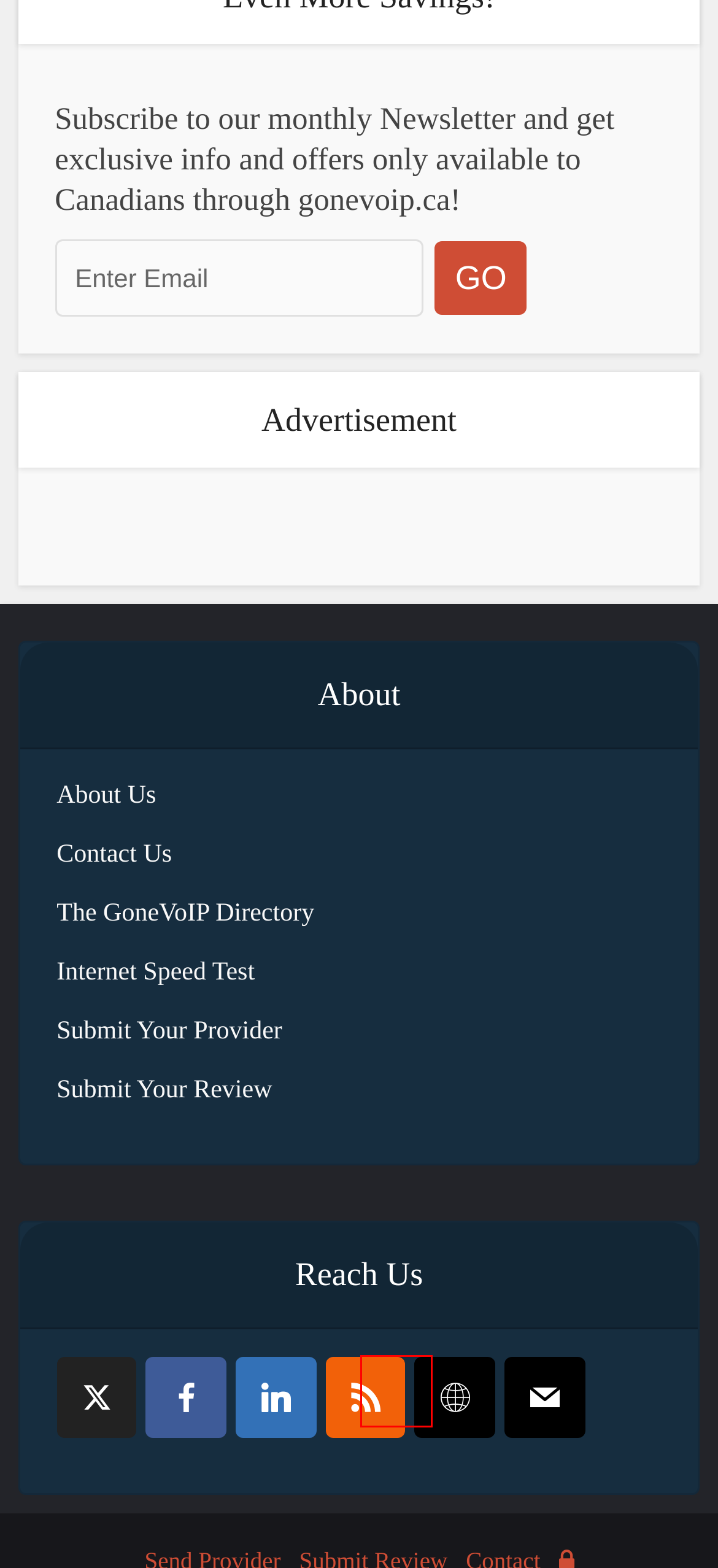Look at the given screenshot of a webpage with a red rectangle bounding box around a UI element. Pick the description that best matches the new webpage after clicking the element highlighted. The descriptions are:
A. Internet Speed | gonevoip.ca
B. Toronto Area Best Home Phone Deals | gonevoip.ca
C. Send Us Your Provider | gonevoip.ca
D. Contact Us | gonevoip.ca
E. About Us | gonevoip.ca
F. Submit a Review | gonevoip.ca
G. custom name
H. Directory | gonevoip.ca

G